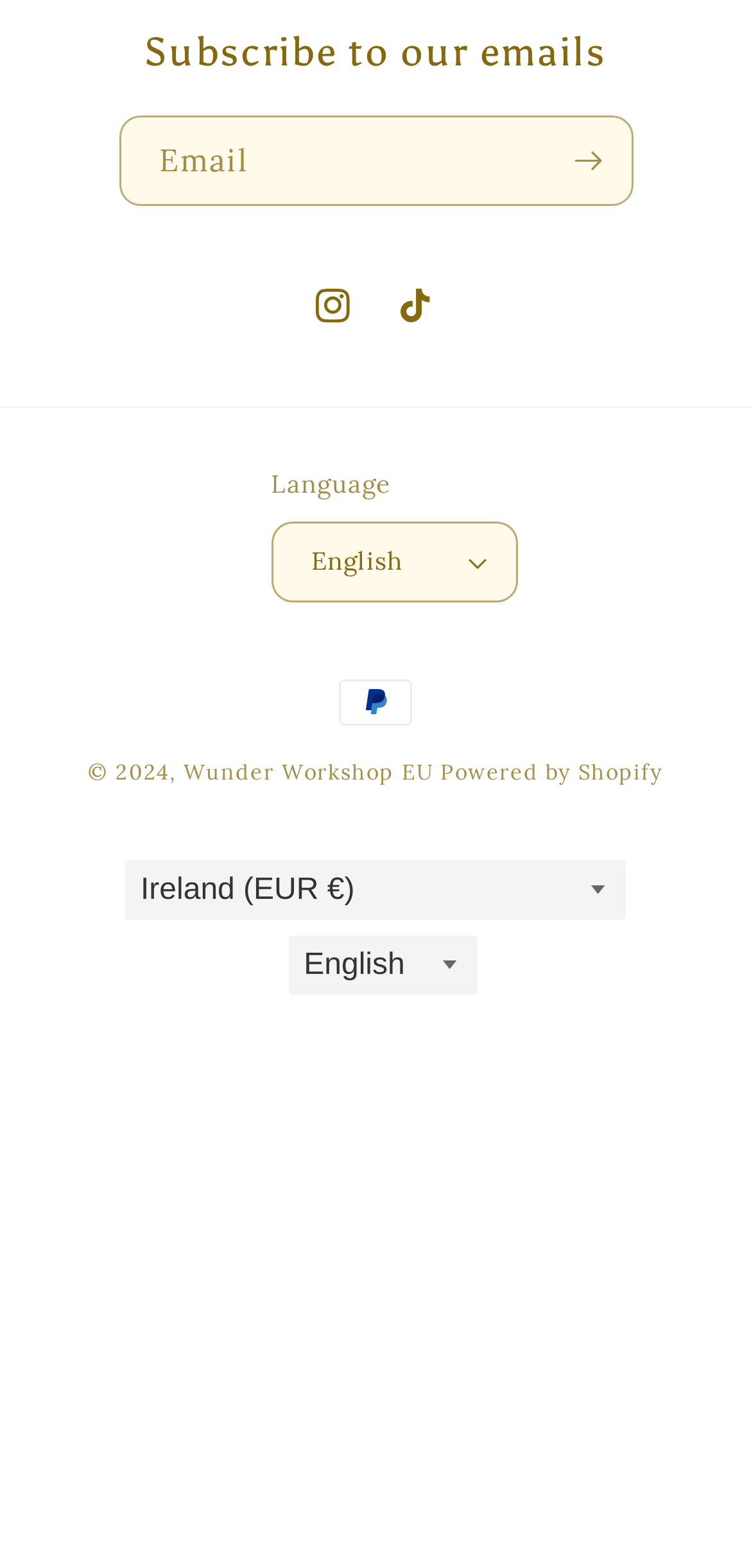Provide the bounding box coordinates of the UI element that matches the description: "Wunder Workshop EU".

[0.244, 0.842, 0.577, 0.859]